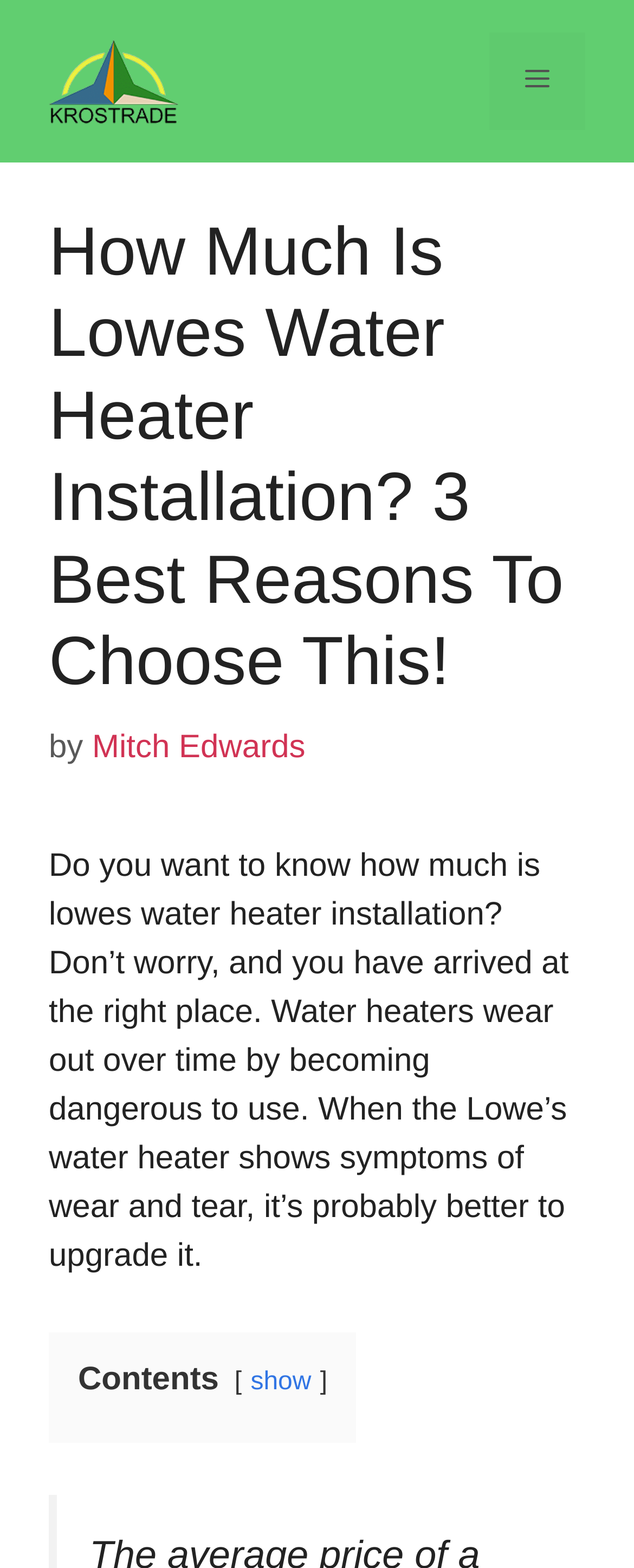Answer succinctly with a single word or phrase:
What is the website's main topic?

Lowes water heater installation